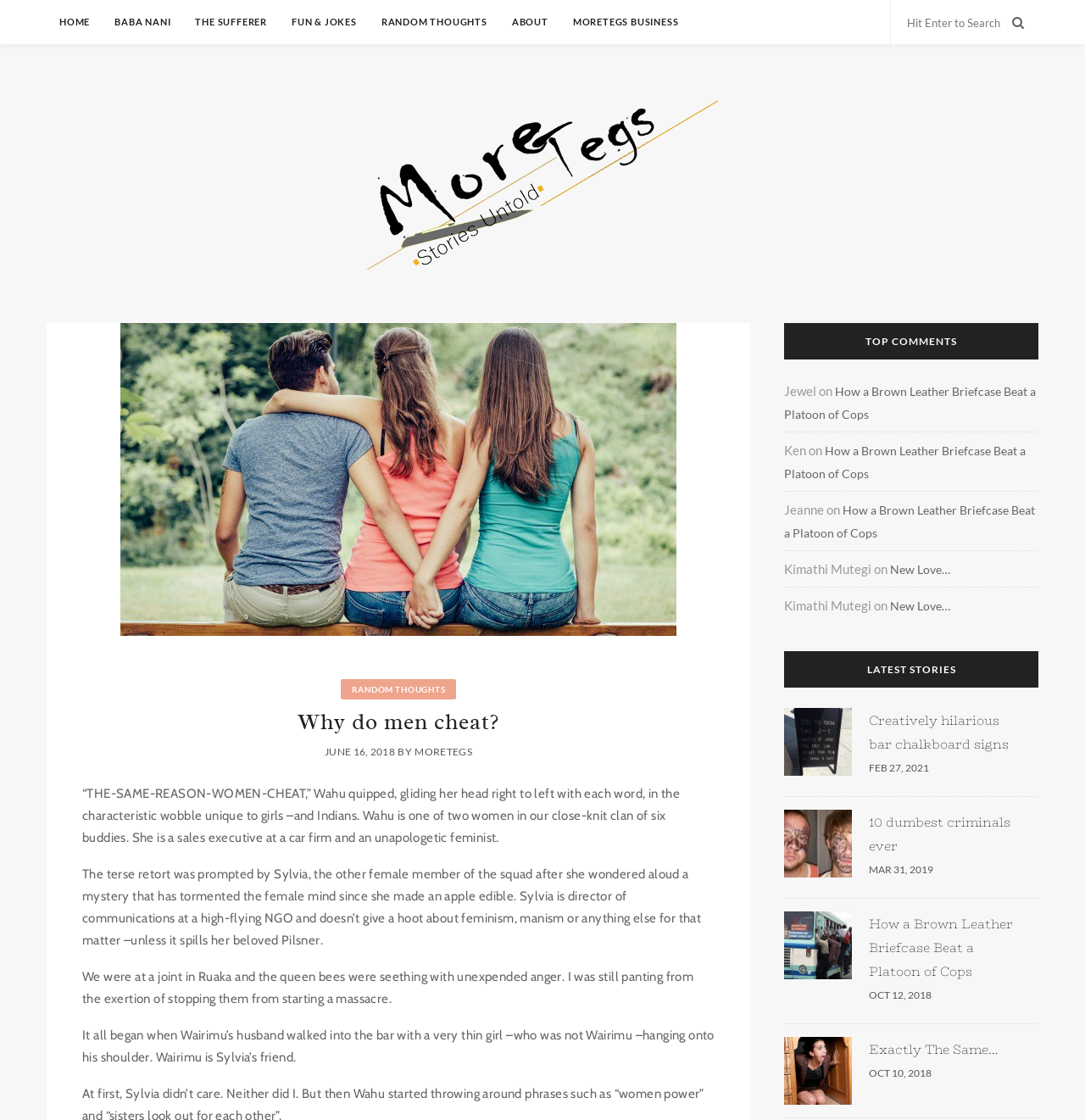Answer the following query with a single word or phrase:
What is the date of the latest story?

FEB 27, 2021